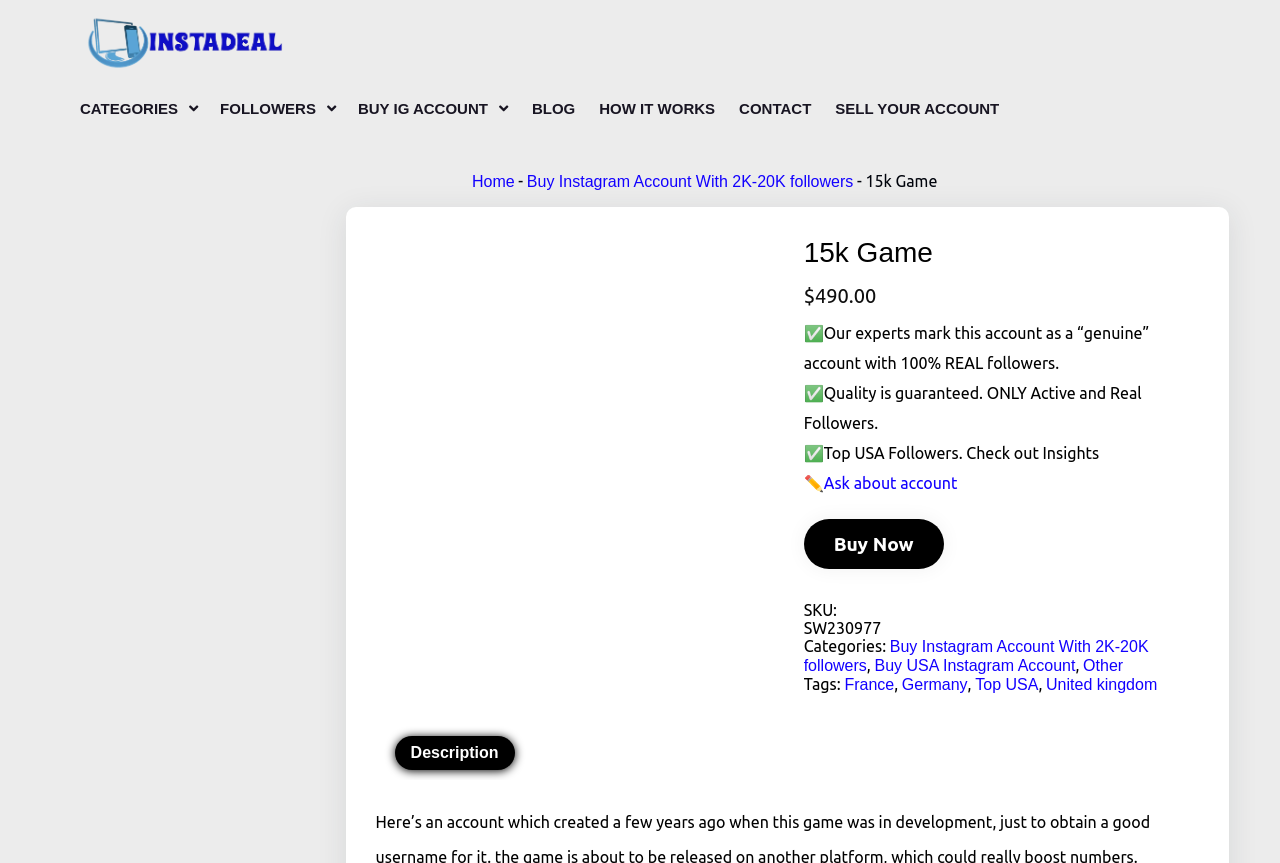What type of followers does this account have?
Using the visual information from the image, give a one-word or short-phrase answer.

Real and Active